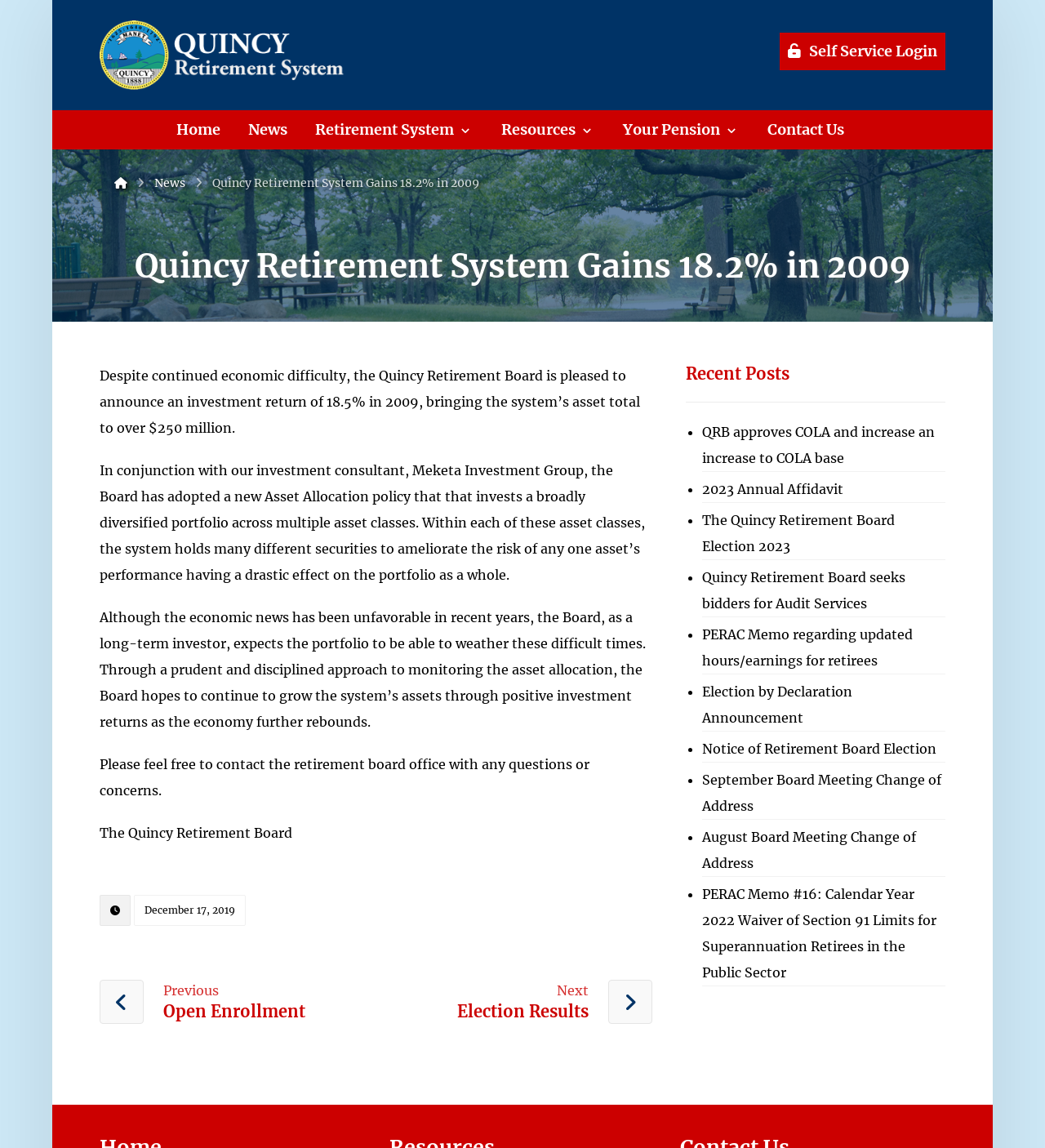What is the investment return of Quincy Retirement System in 2009?
Using the visual information, answer the question in a single word or phrase.

18.5%